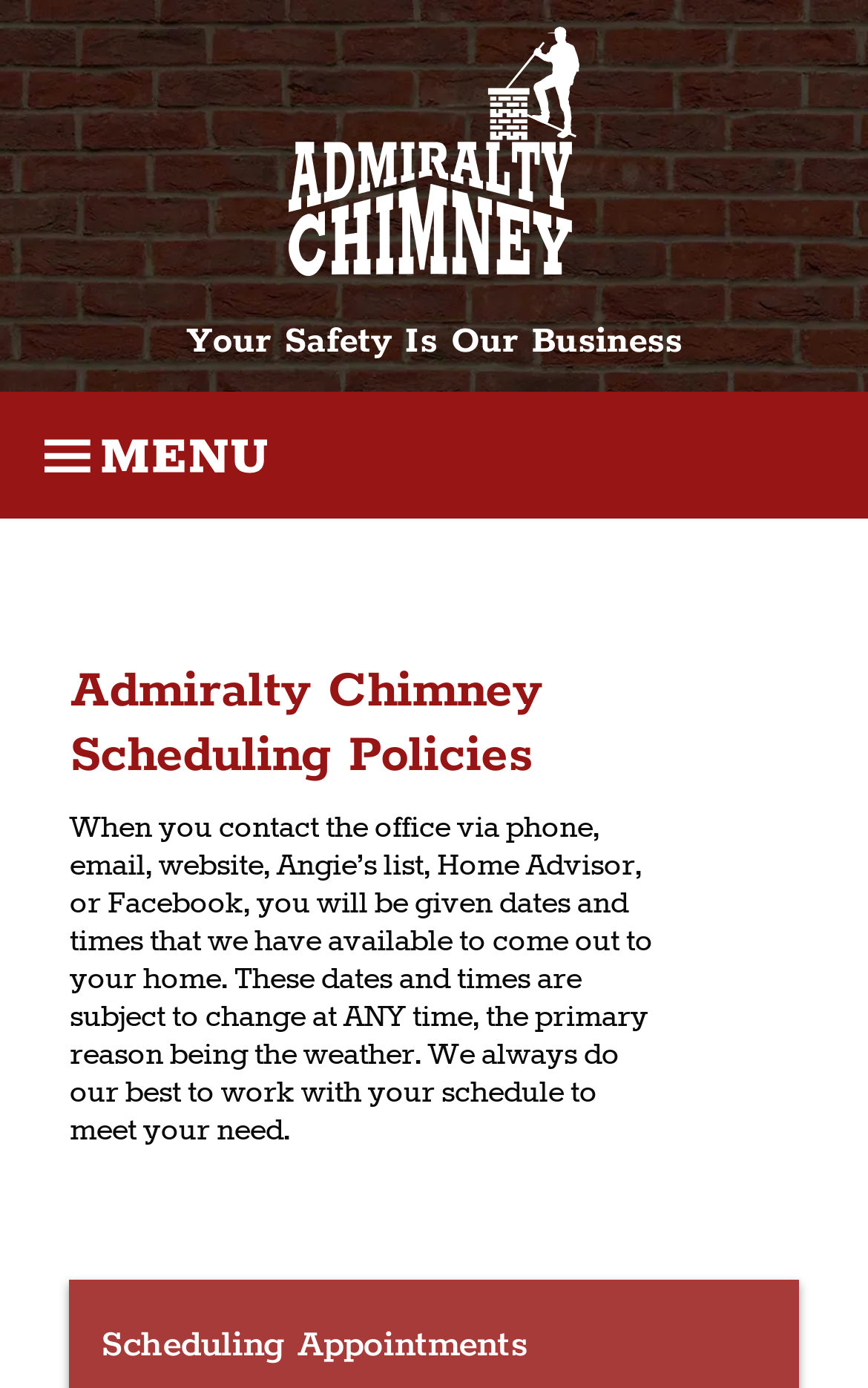Determine the title of the webpage and give its text content.

Admiralty Chimney Scheduling Policies